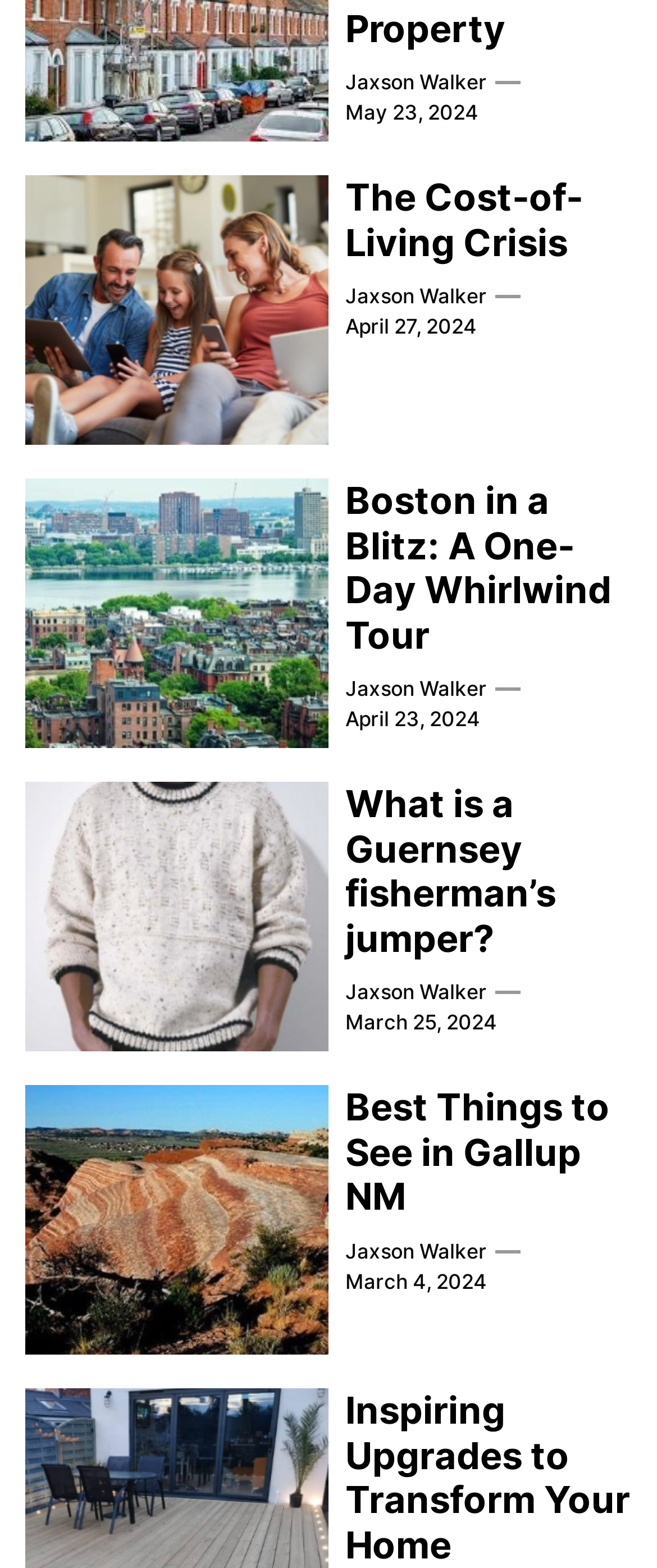Who is the author of the article 'What is a Guernsey fisherman’s jumper?'?
Using the image as a reference, answer the question with a short word or phrase.

Jaxson Walker